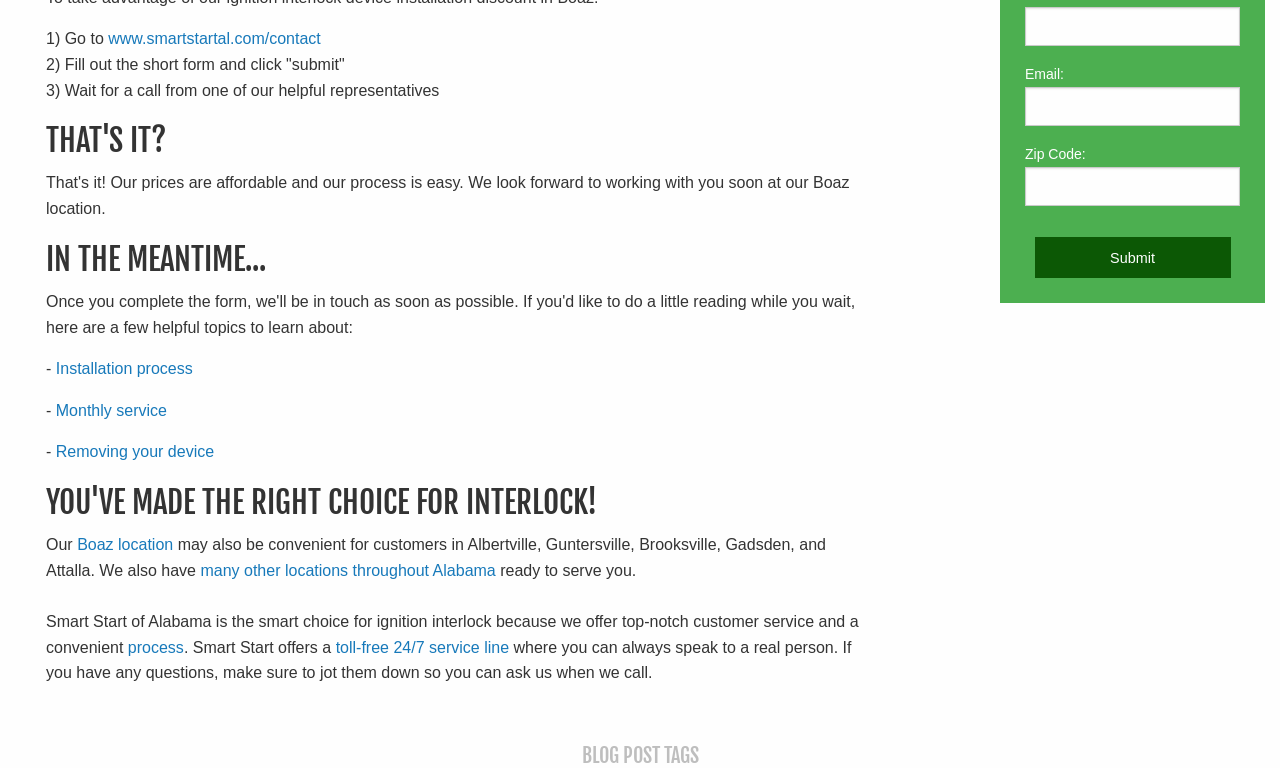Determine the bounding box coordinates in the format (top-left x, top-left y, bottom-right x, bottom-right y). Ensure all values are floating point numbers between 0 and 1. Identify the bounding box of the UI element described by: parent_node: Zip Code:

[0.801, 0.218, 0.969, 0.269]